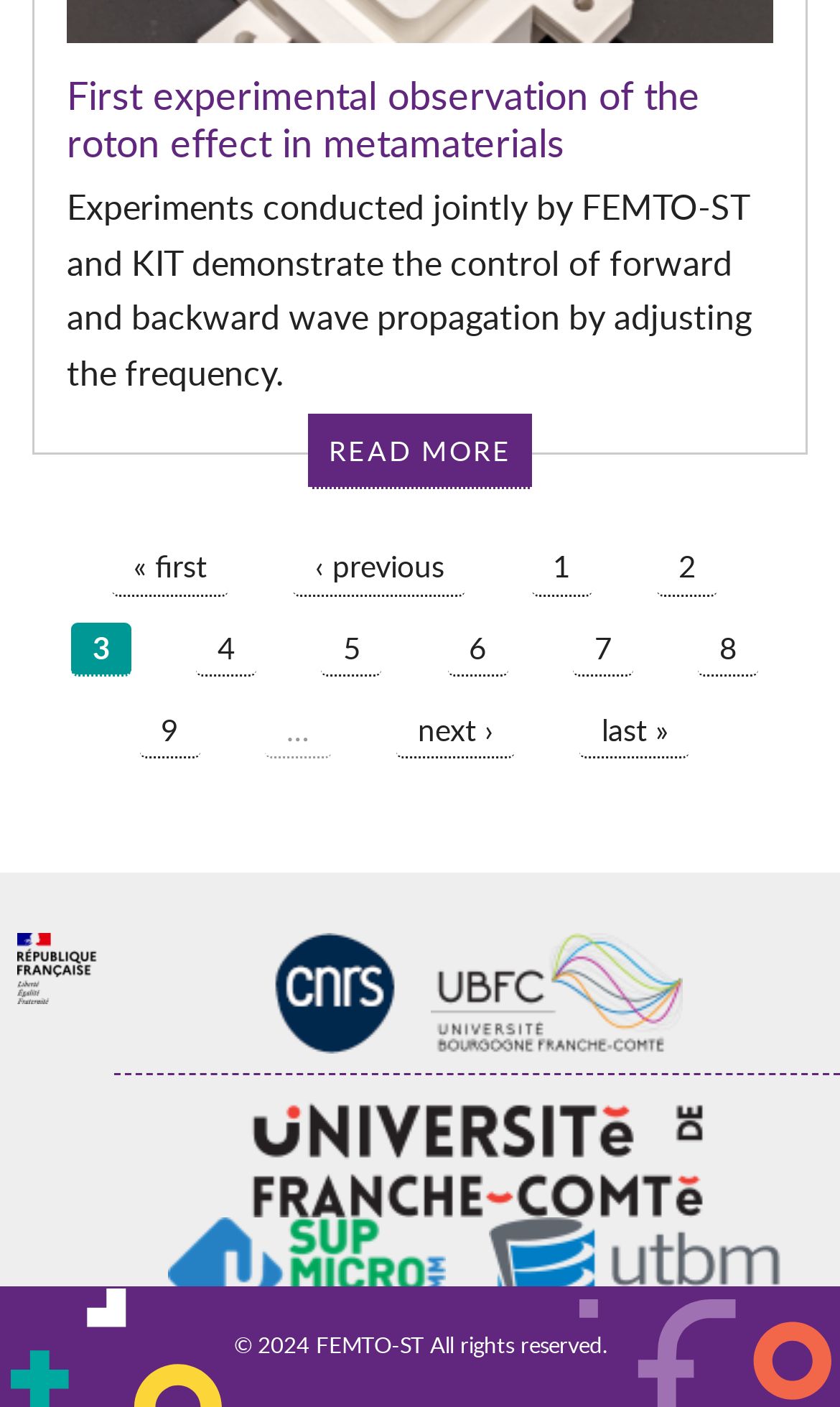Provide the bounding box coordinates of the section that needs to be clicked to accomplish the following instruction: "View page 2."

[0.782, 0.385, 0.854, 0.424]